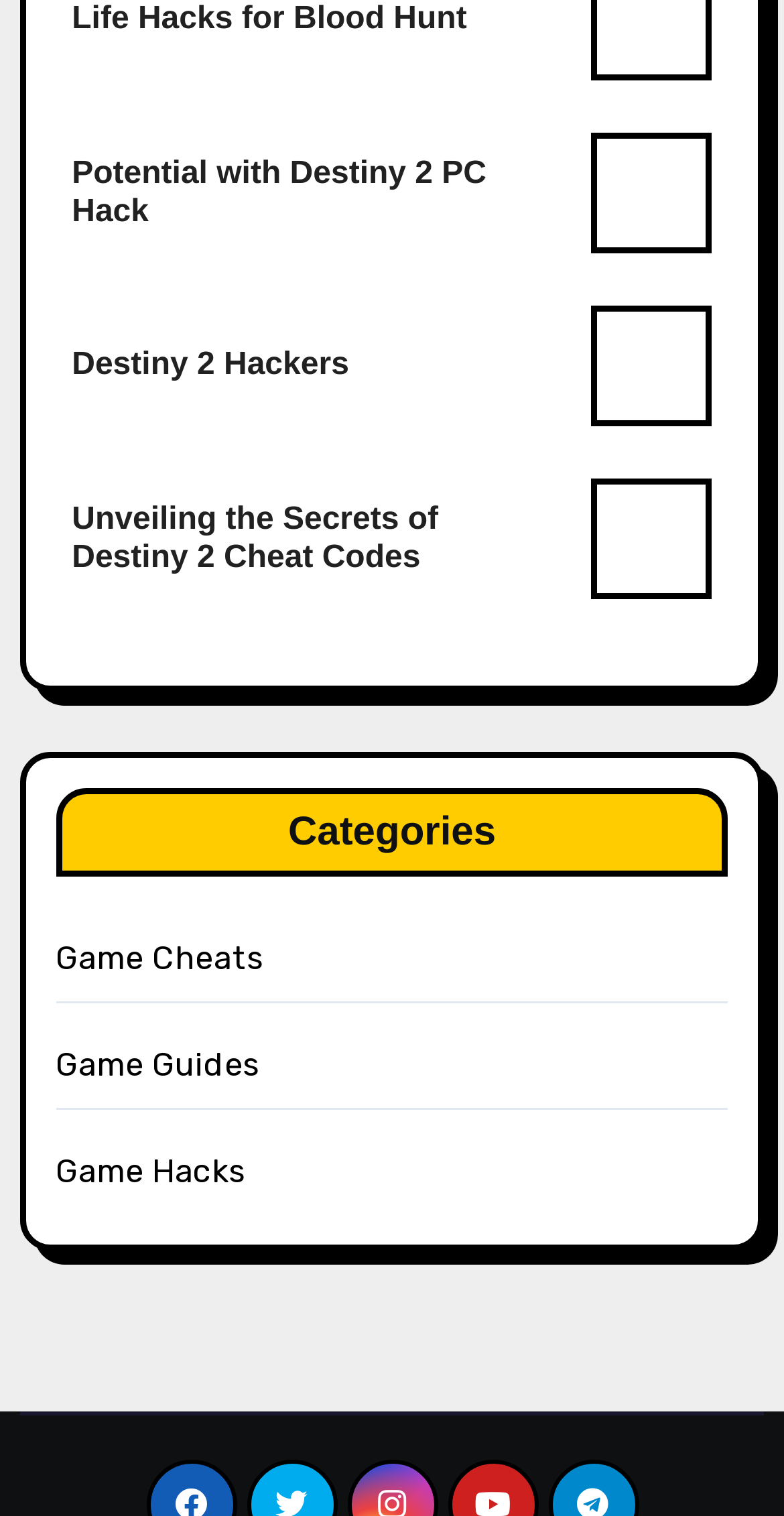Identify the bounding box coordinates for the UI element mentioned here: "Game Guides". Provide the coordinates as four float values between 0 and 1, i.e., [left, top, right, bottom].

[0.071, 0.689, 0.331, 0.715]